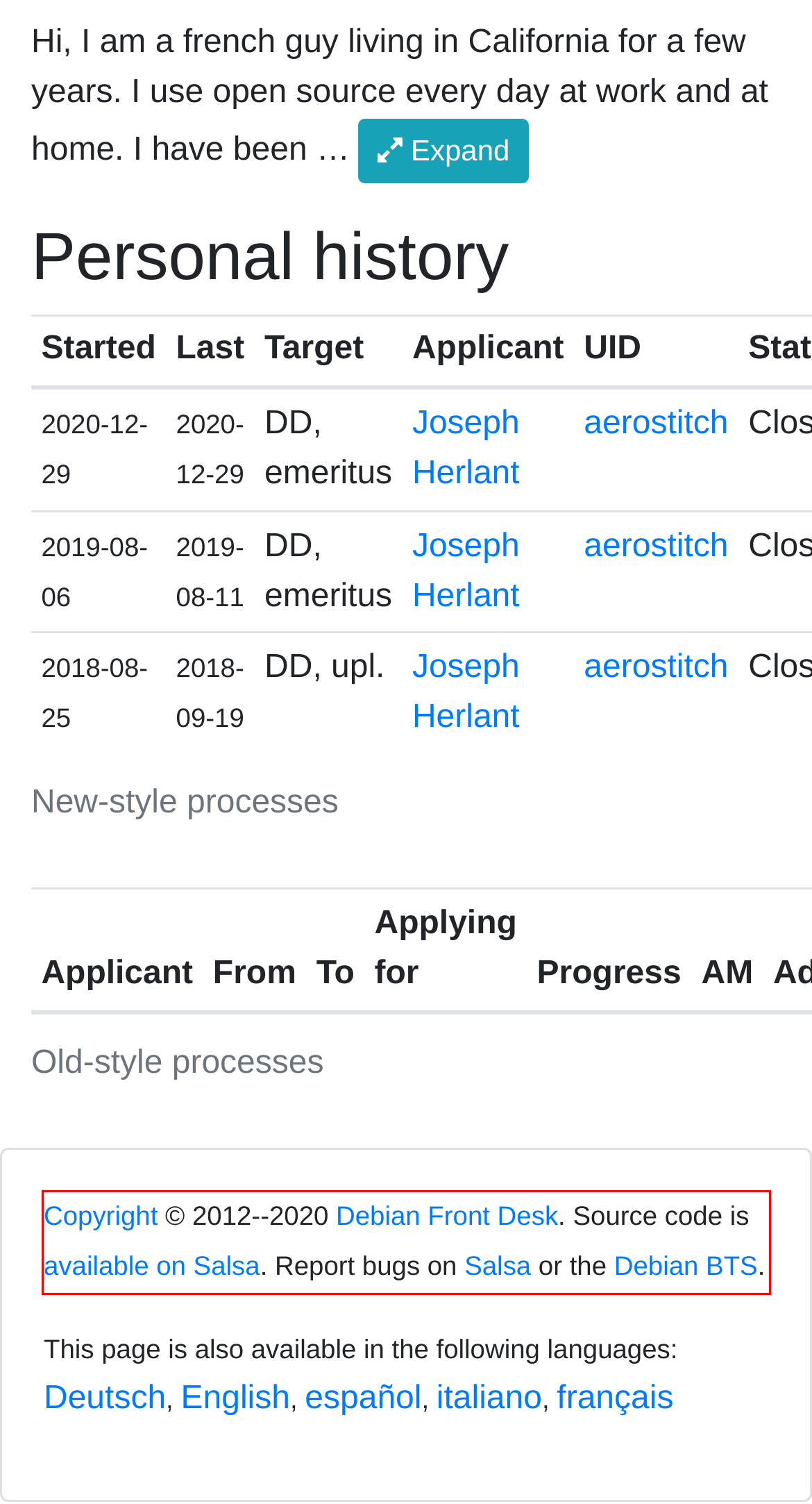From the screenshot of the webpage, locate the red bounding box and extract the text contained within that area.

Copyright © 2012--2020 Debian Front Desk. Source code is available on Salsa. Report bugs on Salsa or the Debian BTS.